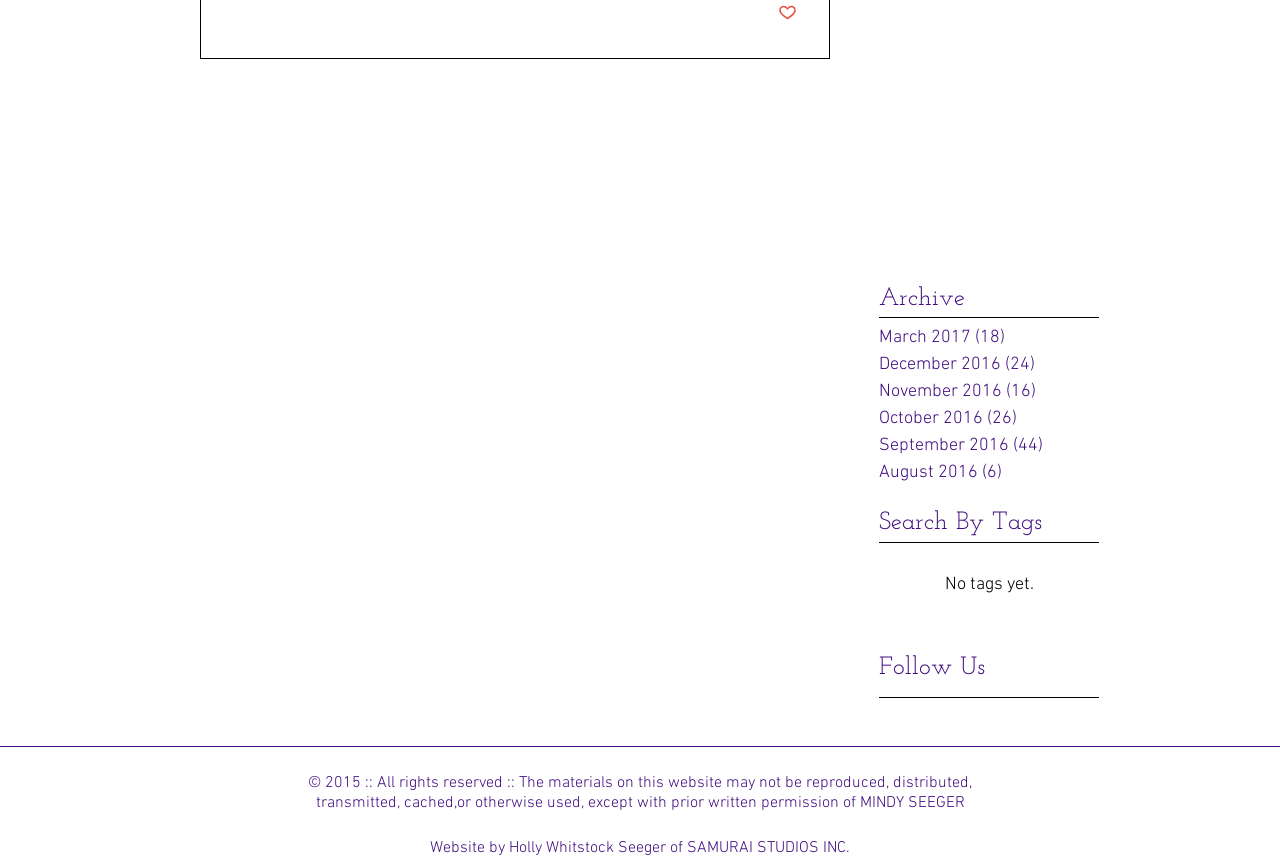Locate the bounding box coordinates of the clickable region necessary to complete the following instruction: "Follow us on Facebook". Provide the coordinates in the format of four float numbers between 0 and 1, i.e., [left, top, right, bottom].

[0.687, 0.828, 0.705, 0.855]